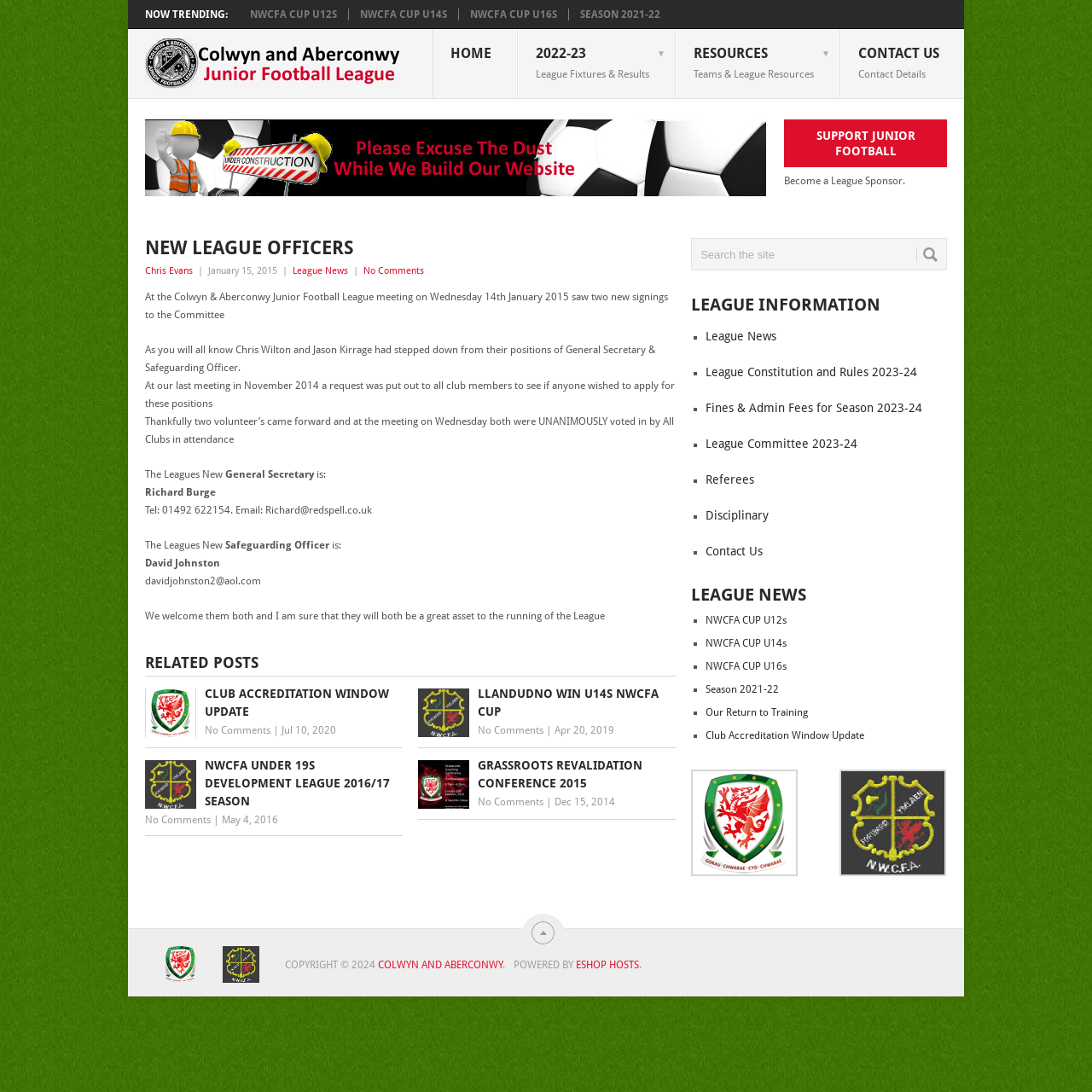Please locate the clickable area by providing the bounding box coordinates to follow this instruction: "Contact 'Chris Evans'".

[0.133, 0.243, 0.177, 0.253]